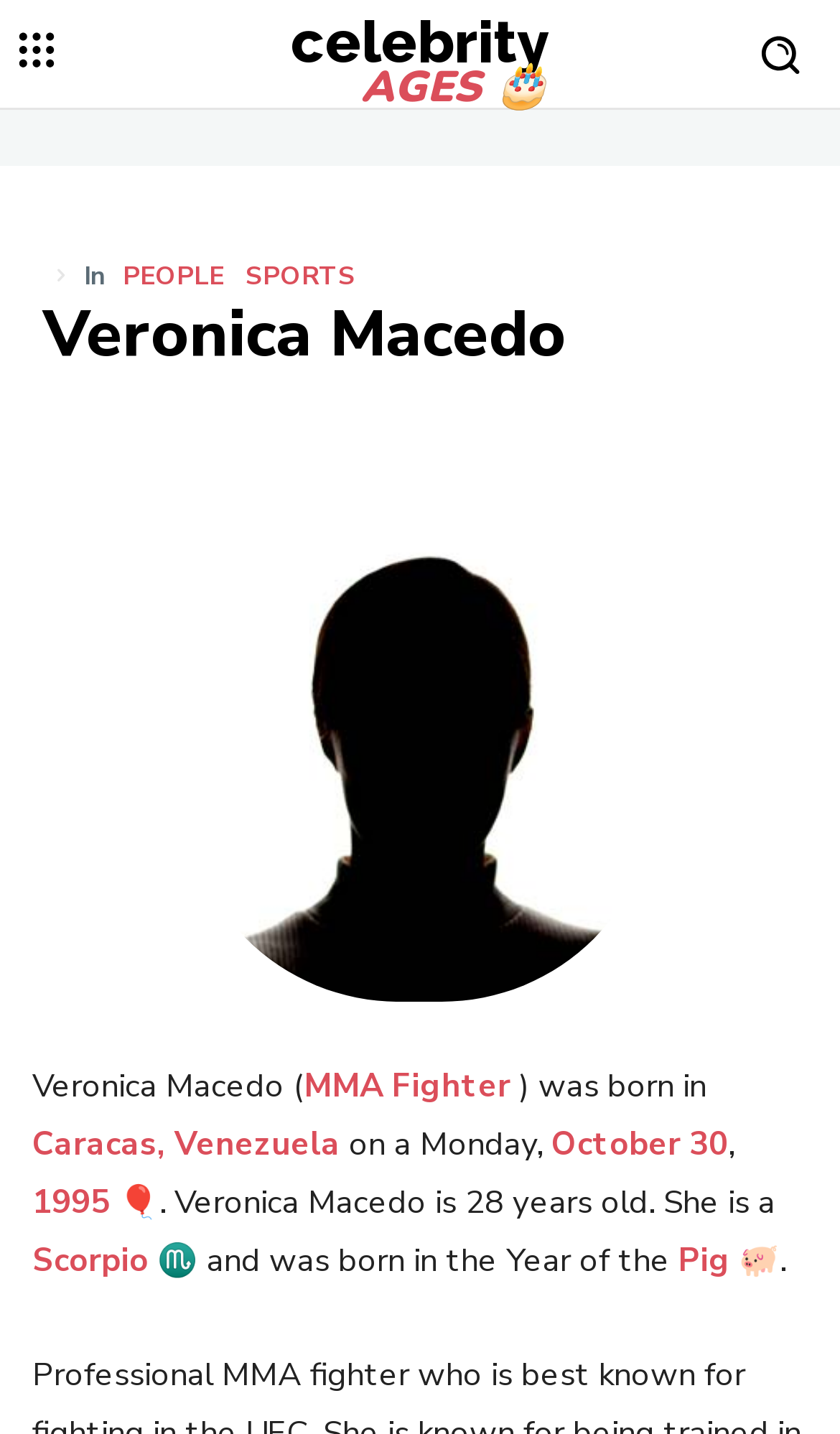Given the element description « Older posts, identify the bounding box coordinates for the UI element on the webpage screenshot. The format should be (top-left x, top-left y, bottom-right x, bottom-right y), with values between 0 and 1.

None